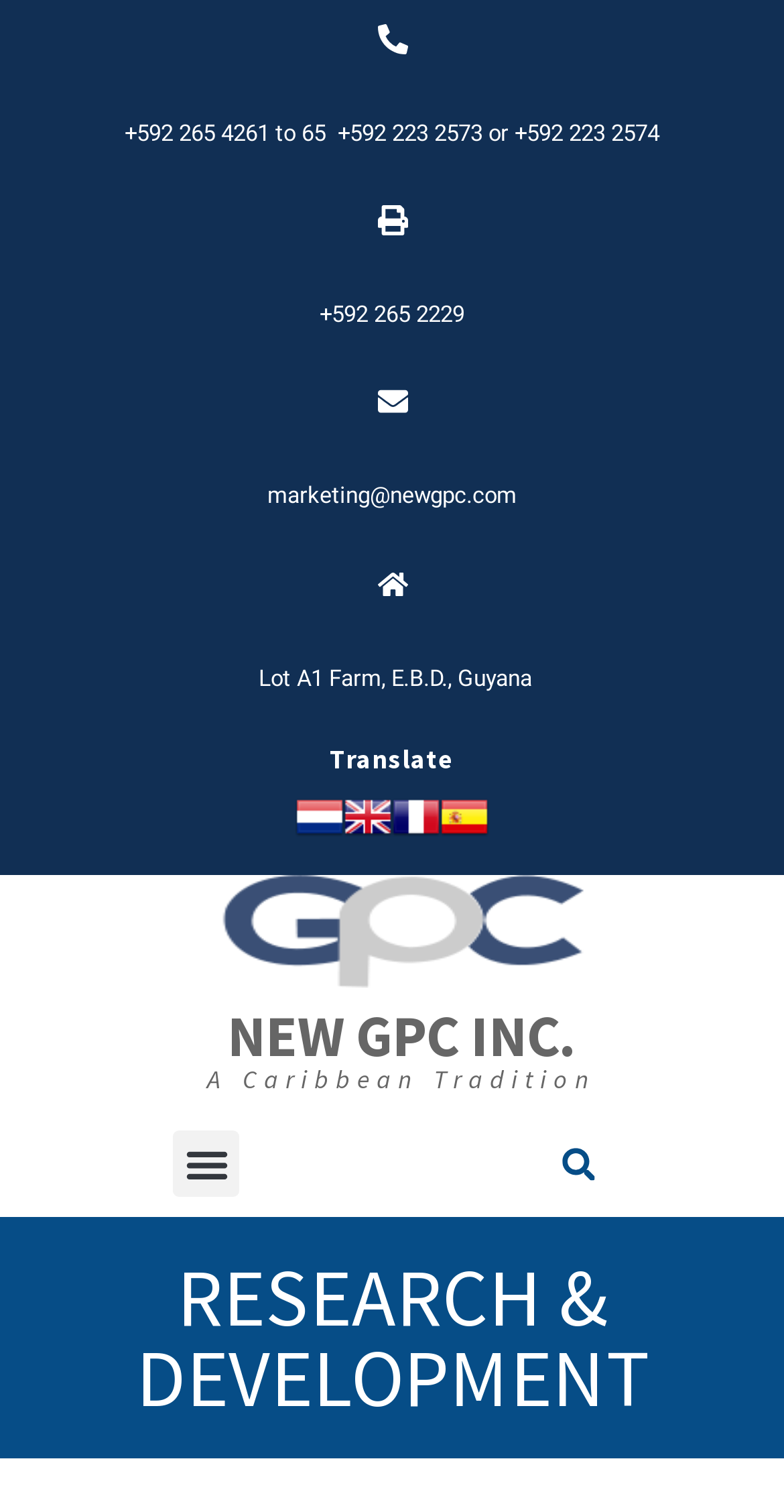Please identify the bounding box coordinates of the element's region that I should click in order to complete the following instruction: "click the Translate button". The bounding box coordinates consist of four float numbers between 0 and 1, i.e., [left, top, right, bottom].

[0.026, 0.493, 0.974, 0.511]